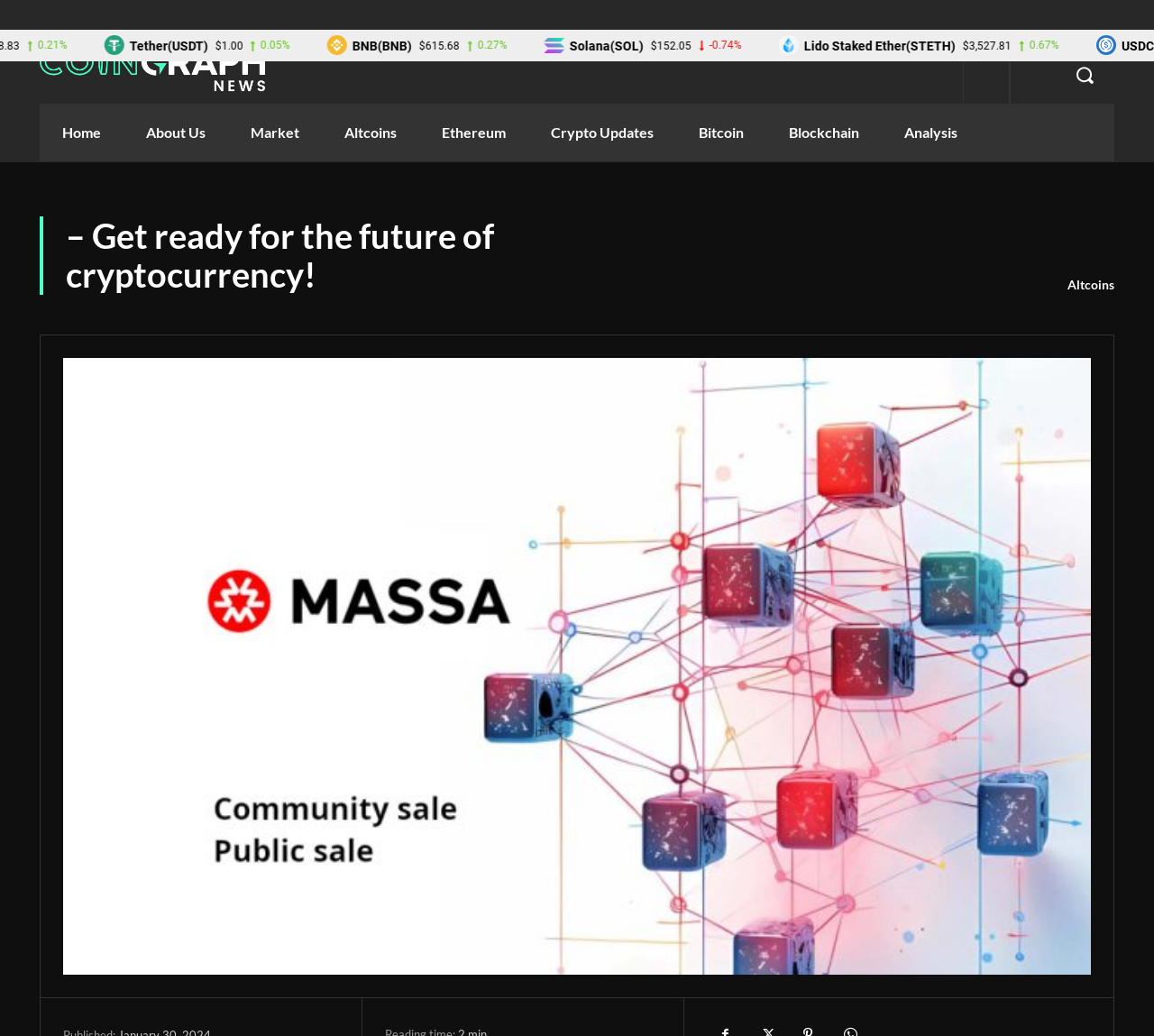Can you look at the image and give a comprehensive answer to the question:
What is the percentage change of Solana?

The percentage change of Solana is displayed in the table format, and it is -0.74%. This information is located in the third row of the table, with a bounding box of [0.579, 0.038, 0.607, 0.05].